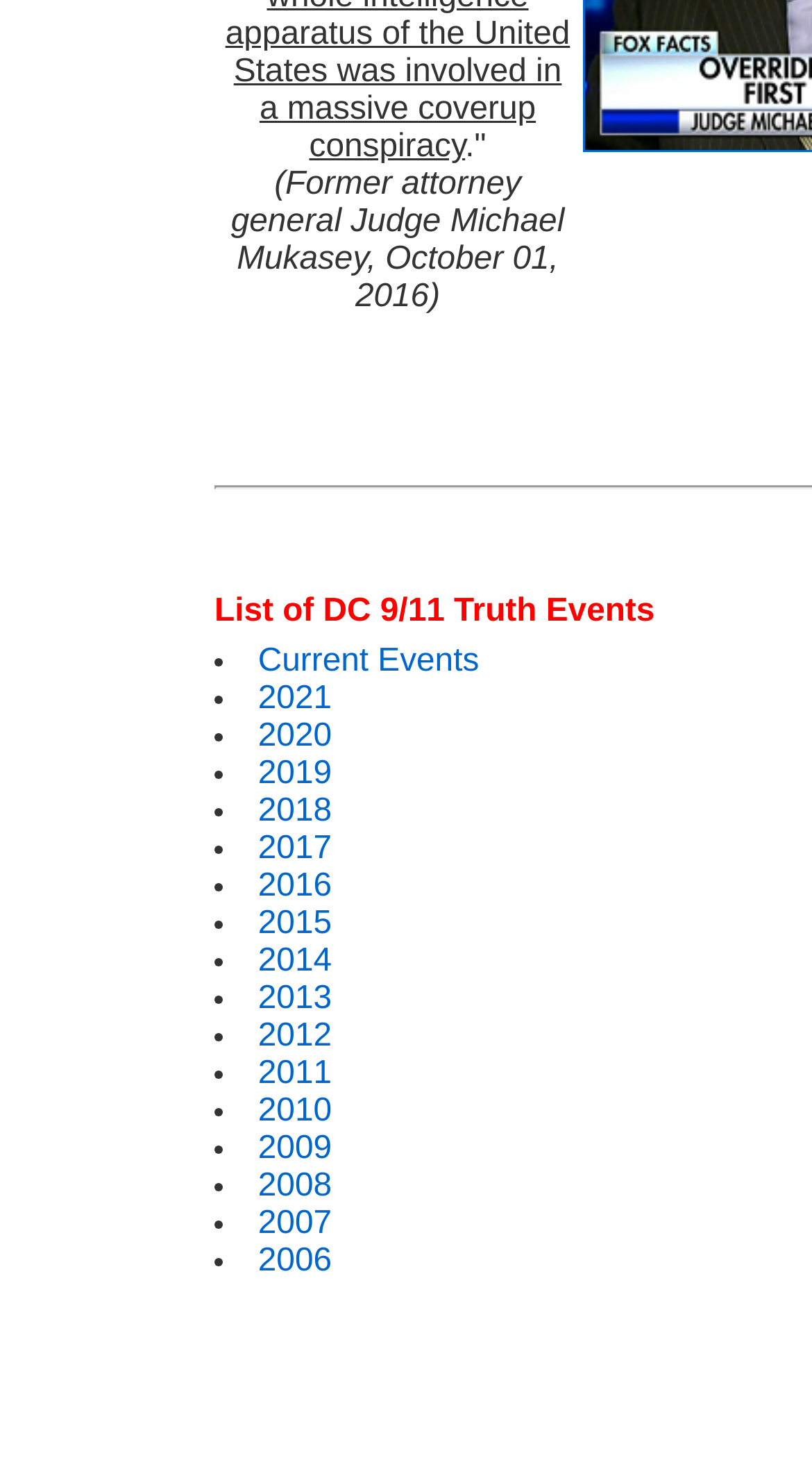What is the earliest year listed under 'Current Events'?
Using the image provided, answer with just one word or phrase.

2006